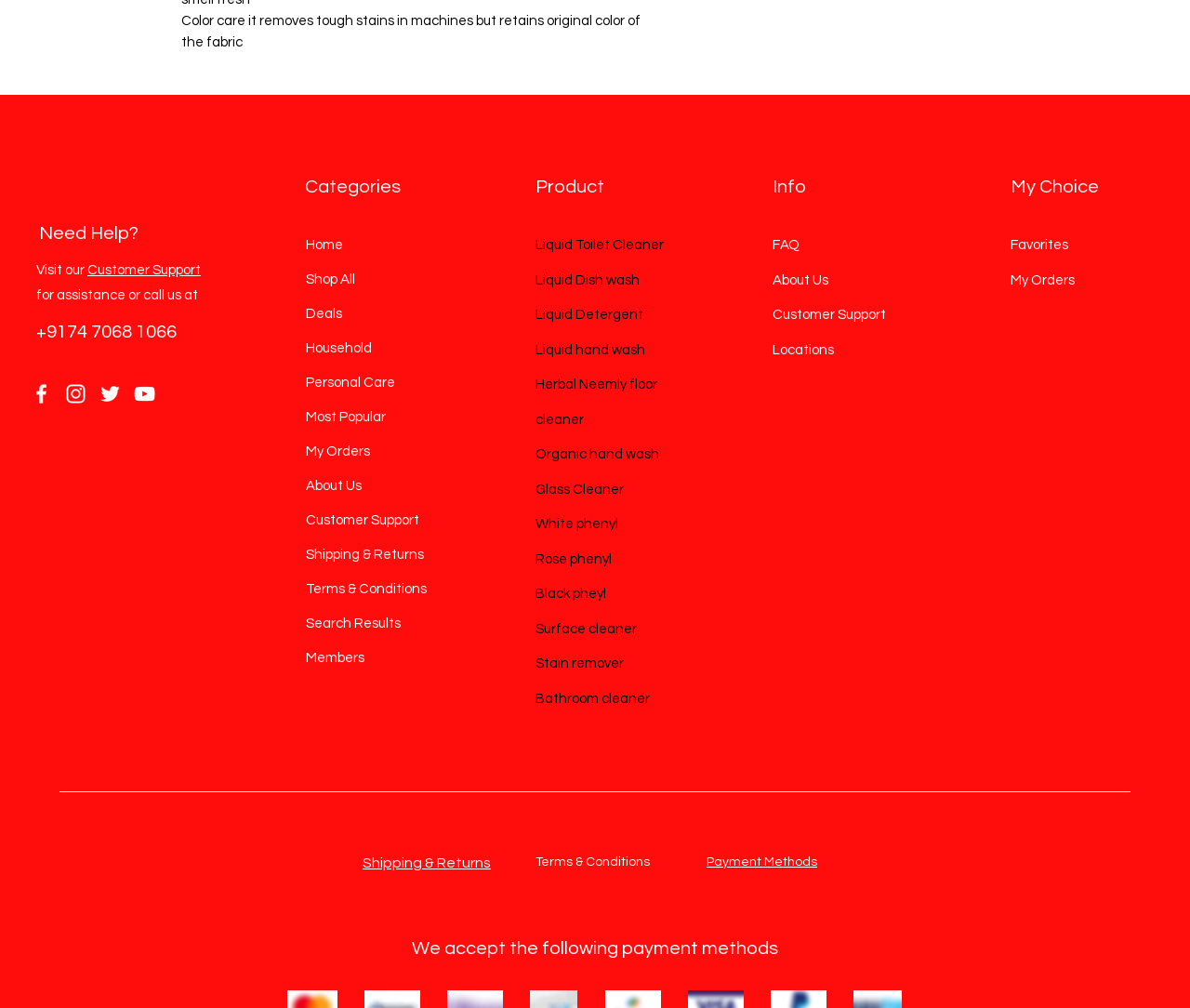Using the description "Shipping & Returns", locate and provide the bounding box of the UI element.

[0.249, 0.533, 0.374, 0.567]